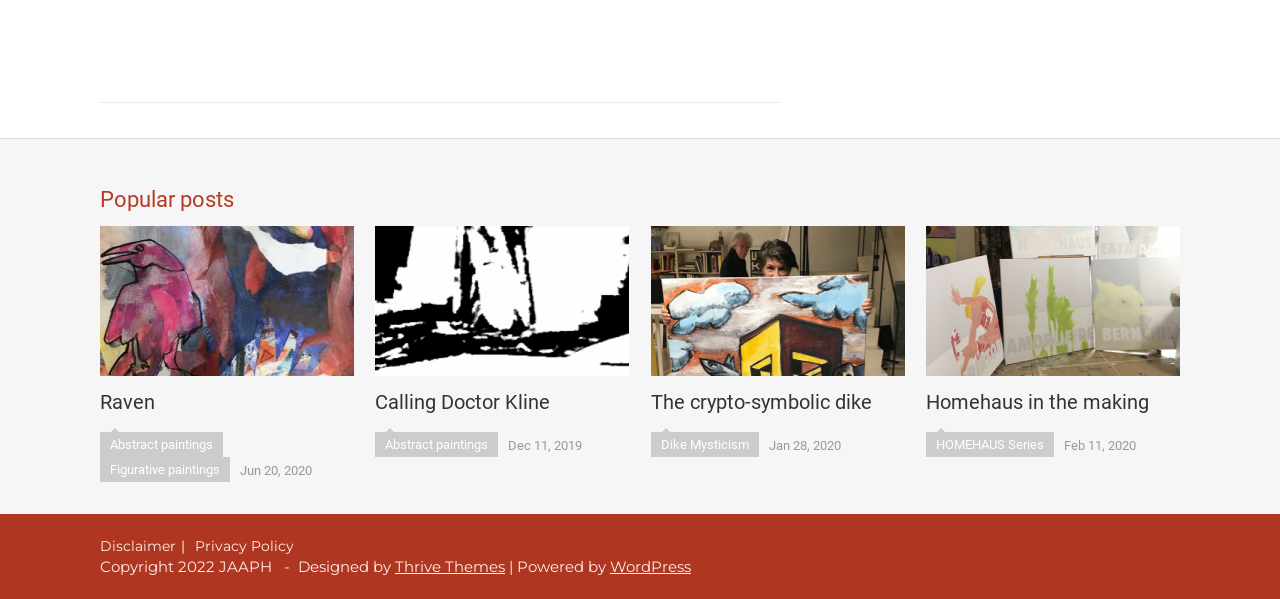Locate the bounding box coordinates of the element that should be clicked to execute the following instruction: "Check Disclaimer".

[0.078, 0.897, 0.138, 0.927]